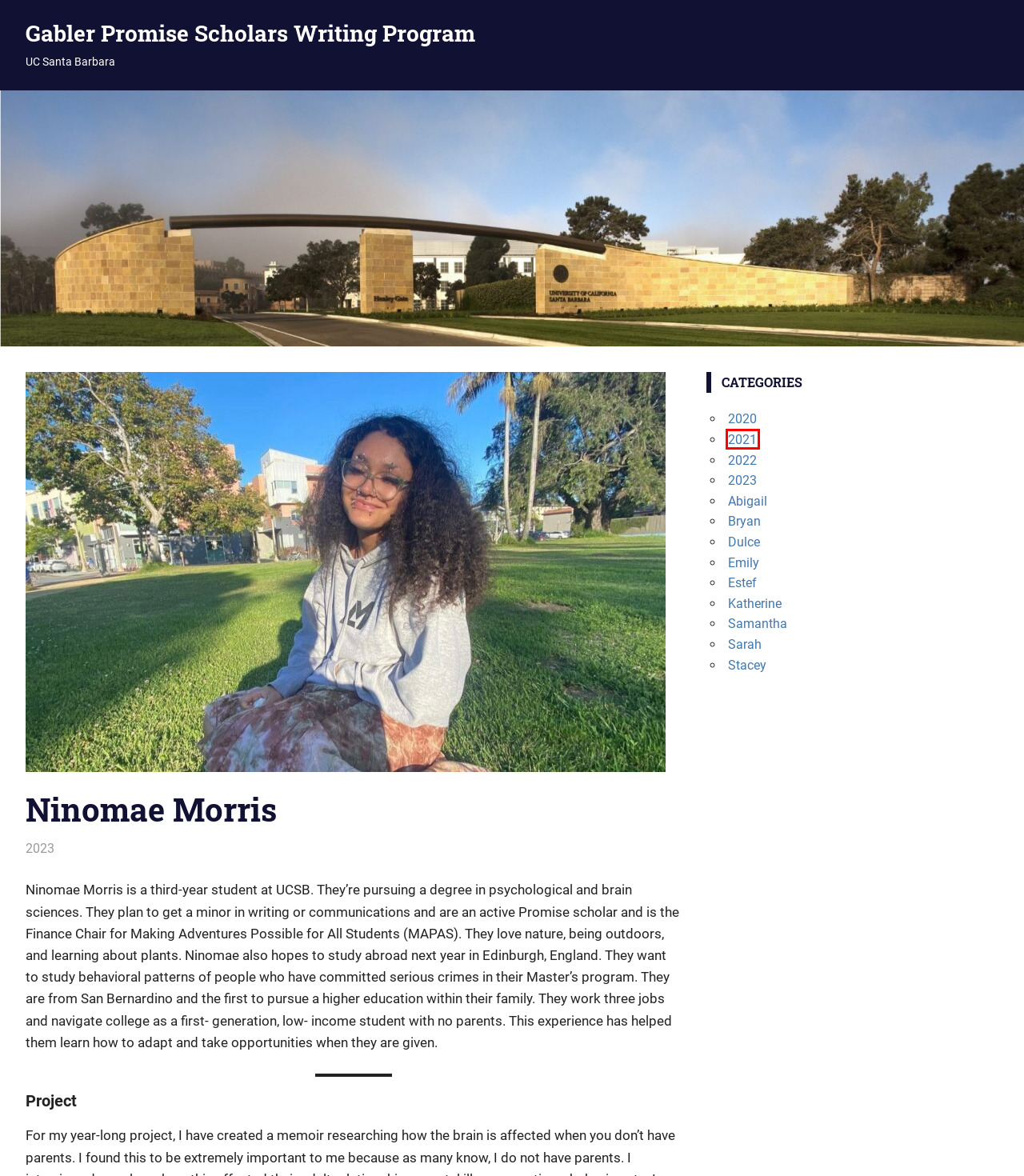You have been given a screenshot of a webpage, where a red bounding box surrounds a UI element. Identify the best matching webpage description for the page that loads after the element in the bounding box is clicked. Options include:
A. Dulce – Gabler Promise Scholars Writing Program
B. 2021 – Gabler Promise Scholars Writing Program
C. Sarah – Gabler Promise Scholars Writing Program
D. Abigail – Gabler Promise Scholars Writing Program
E. 2022 – Gabler Promise Scholars Writing Program
F. Bryan – Gabler Promise Scholars Writing Program
G. Samantha – Gabler Promise Scholars Writing Program
H. 2023 – Gabler Promise Scholars Writing Program

B